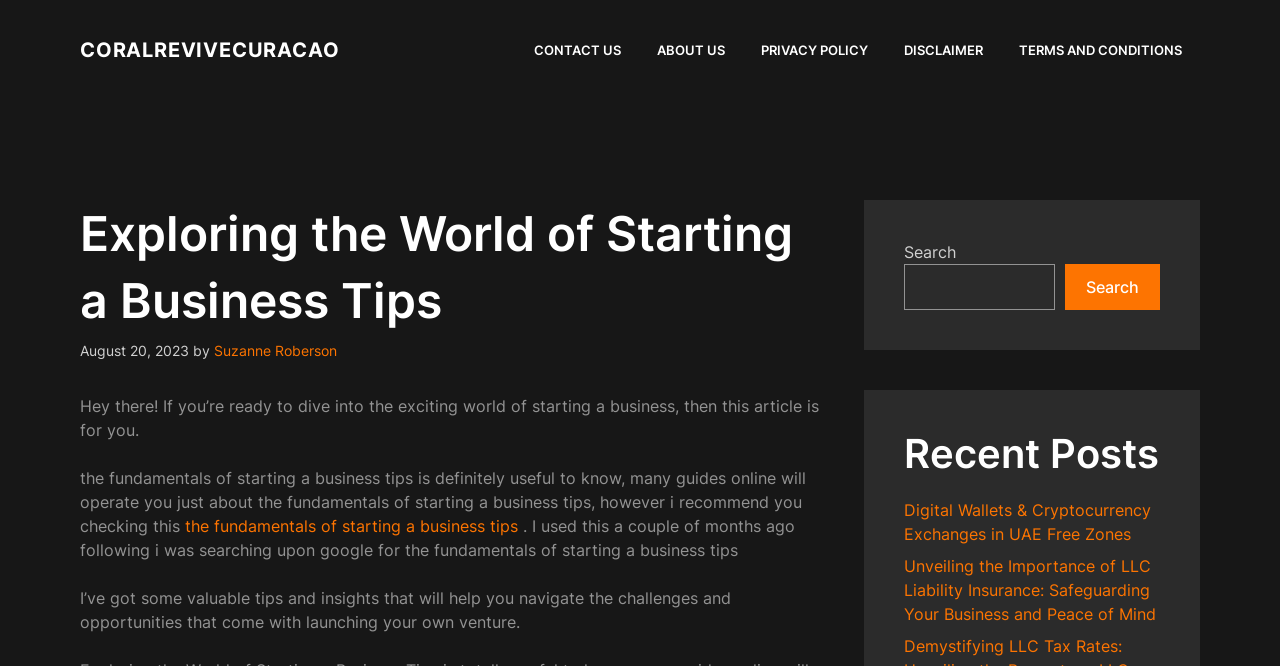Kindly determine the bounding box coordinates for the area that needs to be clicked to execute this instruction: "Contact us".

None